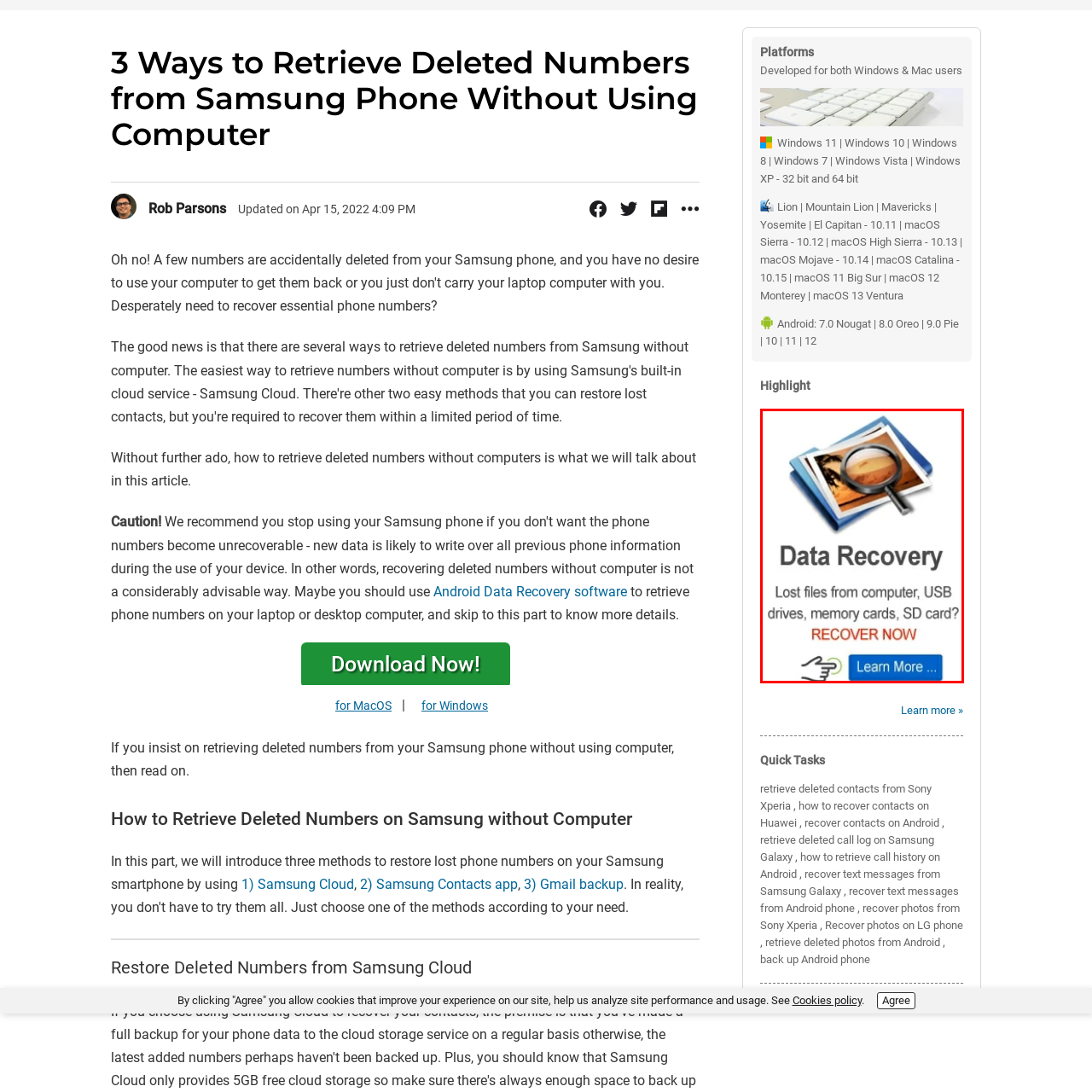Thoroughly describe the contents of the image enclosed in the red rectangle.

The image prominently features a graphic related to data recovery services, showcasing a magnifying glass over a photo representing lost files. Positioned beneath the image is a bold heading that reads "Data Recovery," drawing attention to the service being offered. Accompanying text emphasizes the solution for recovering lost files from various sources, including computers, USB drives, memory cards, and SD cards. A call-to-action button labeled "RECOVER NOW" urges users to take immediate action, while another link invites further exploration with "Learn More ...". This overall design clearly communicates the urgency and capability of the service in helping users retrieve their important files.